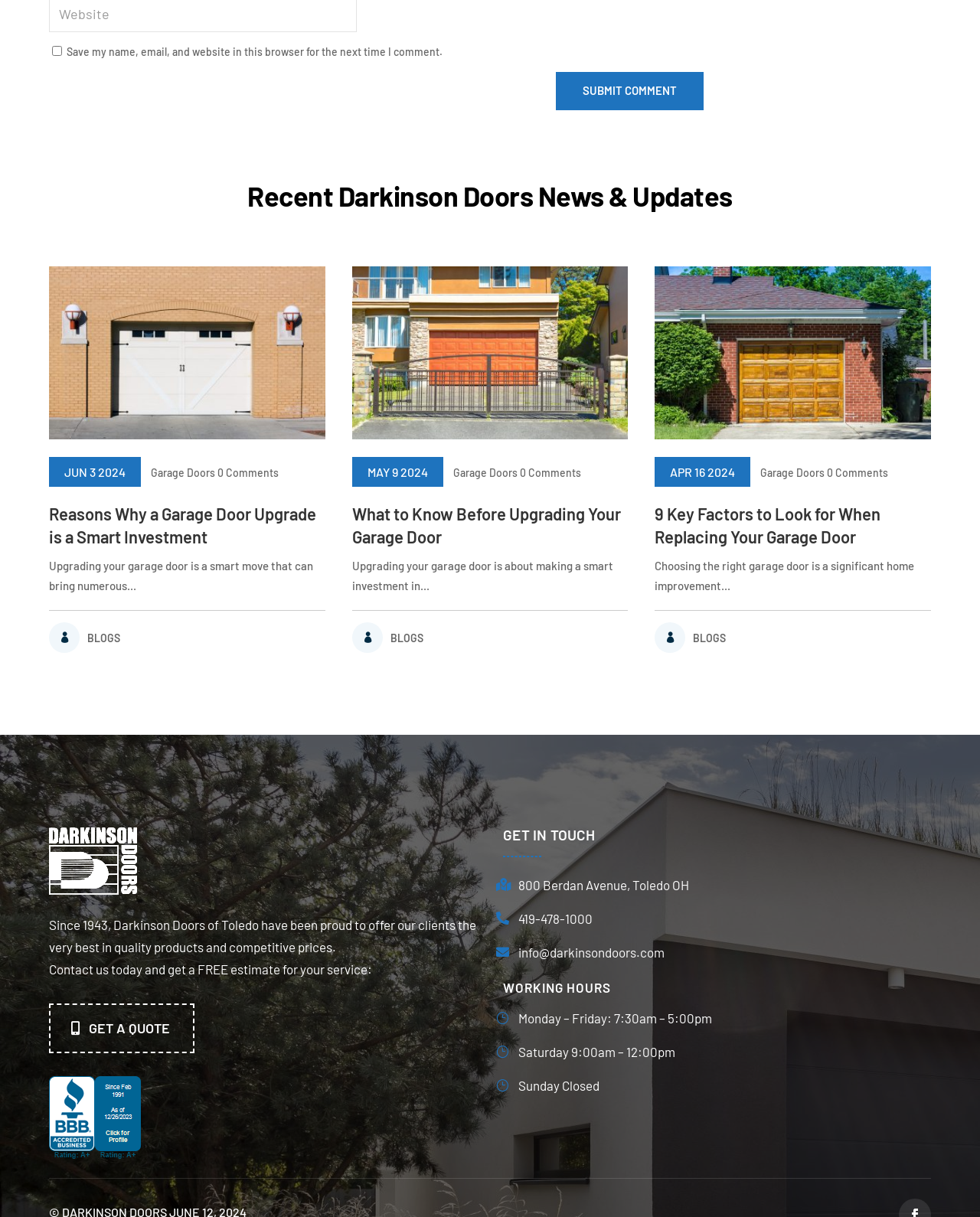Identify the bounding box coordinates of the section that should be clicked to achieve the task described: "Get a quote".

[0.05, 0.824, 0.198, 0.865]